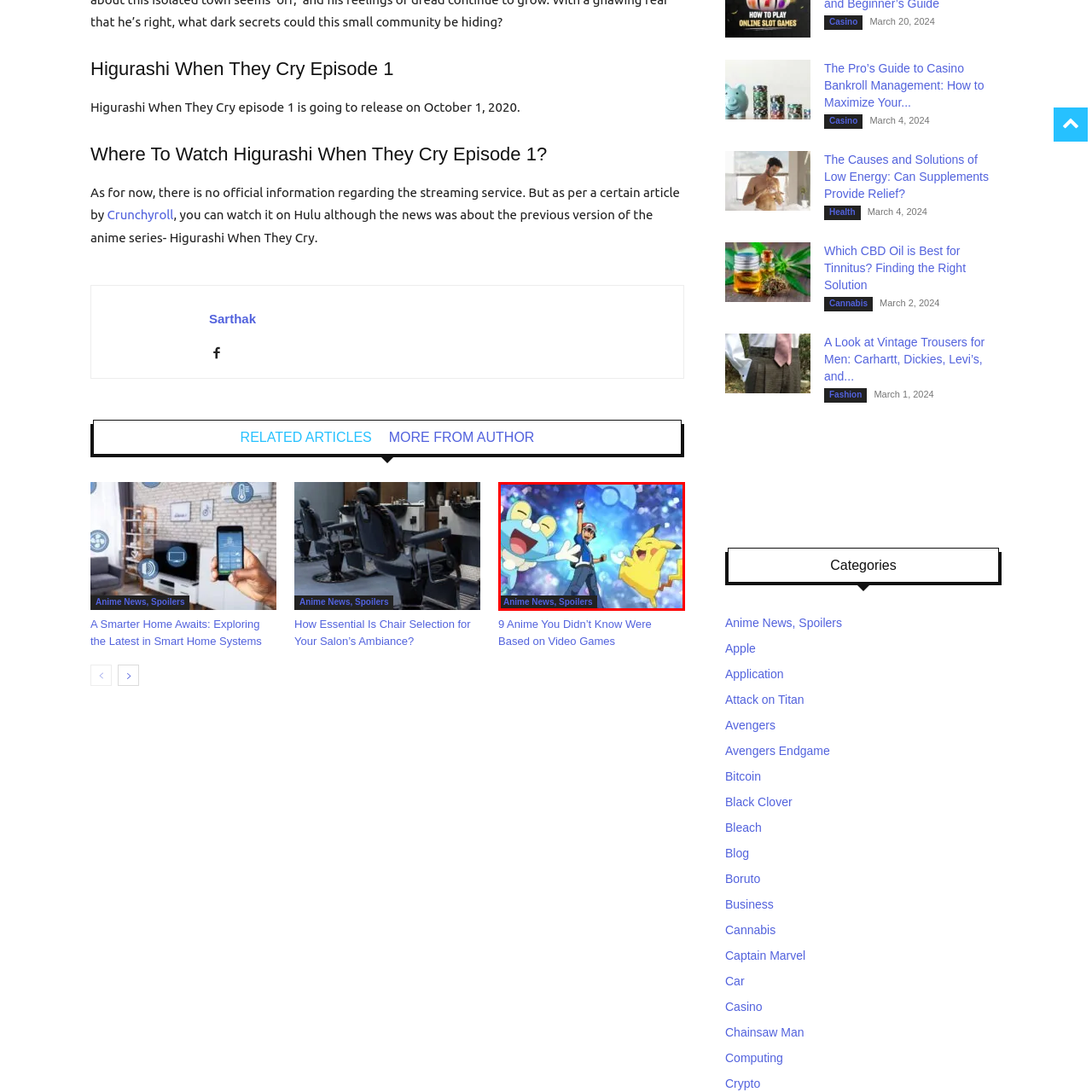Observe the image framed by the red bounding box and present a detailed answer to the following question, relying on the visual data provided: What is the color tone of the dynamic background?

The caption describes the background as dynamic and adorned with sparkling blue tones, which suggests that the dominant color tone of the background is blue.